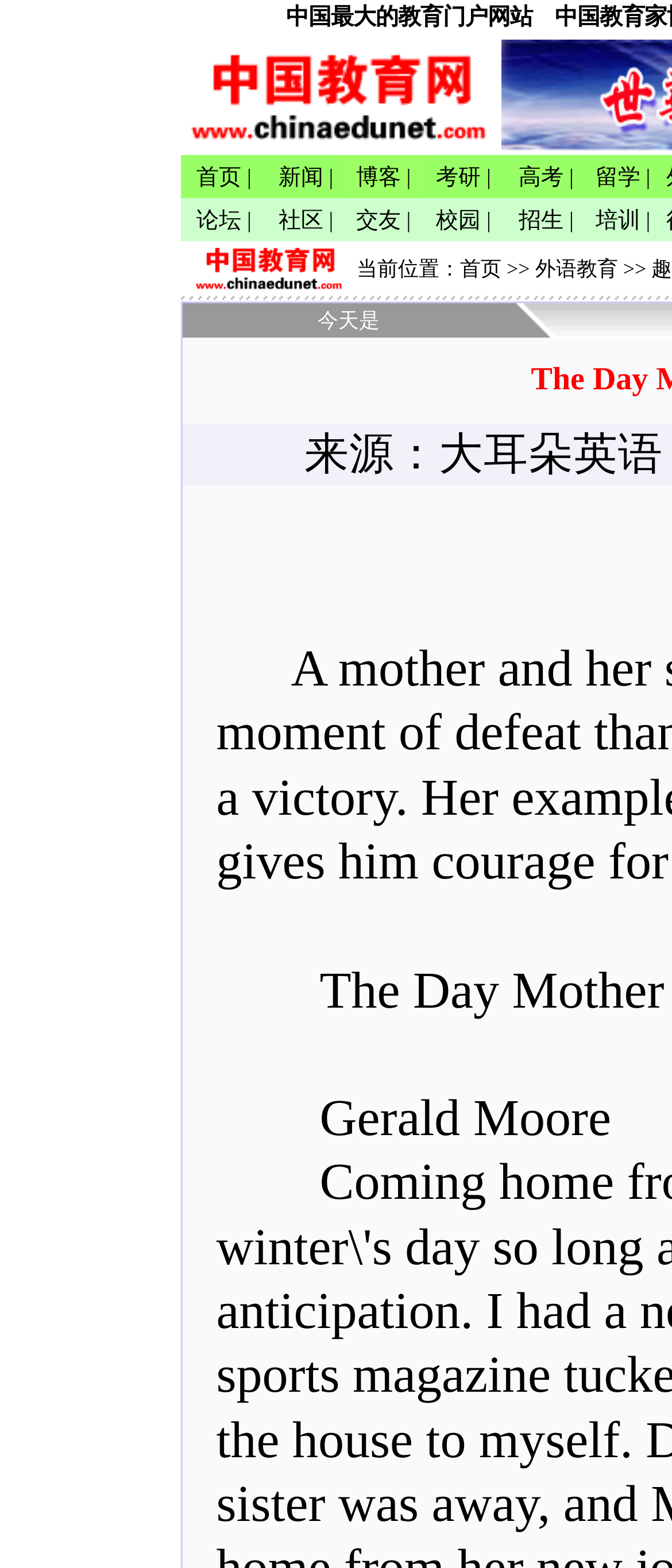Please provide the bounding box coordinates in the format (top-left x, top-left y, bottom-right x, bottom-right y). Remember, all values are floating point numbers between 0 and 1. What is the bounding box coordinate of the region described as: 高考

[0.772, 0.104, 0.839, 0.12]